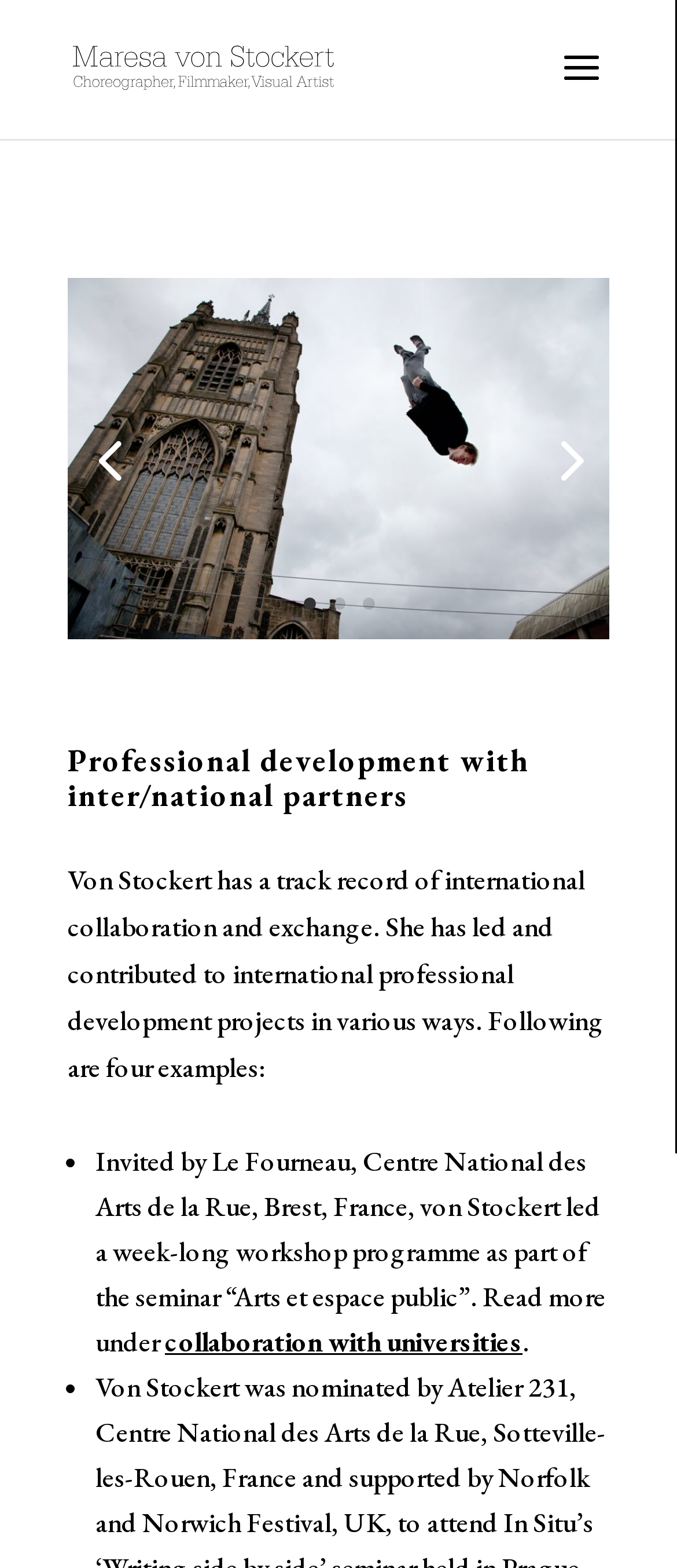Craft a detailed narrative of the webpage's structure and content.

The webpage is about Maresa von Stockert's international collaborations. At the top, there is a link to Maresa von Stockert's profile, accompanied by an image of her. Below this, there is a link to David Morris, accompanied by an image. 

To the right of these links, there are five numbered links, ranging from 1 to 5, arranged horizontally. Below these numbered links, there is a heading that reads "Professional development with inter/national partners". 

Underneath this heading, there is a section labeled "Page 1", which contains a paragraph of text describing Maresa von Stockert's track record of international collaboration and exchange. The text explains that she has led and contributed to various international professional development projects.

Following this paragraph, there are four bullet points, each describing a specific example of her international collaborations. The first bullet point describes a week-long workshop programme she led in France, and provides a link to read more about her collaboration with universities.